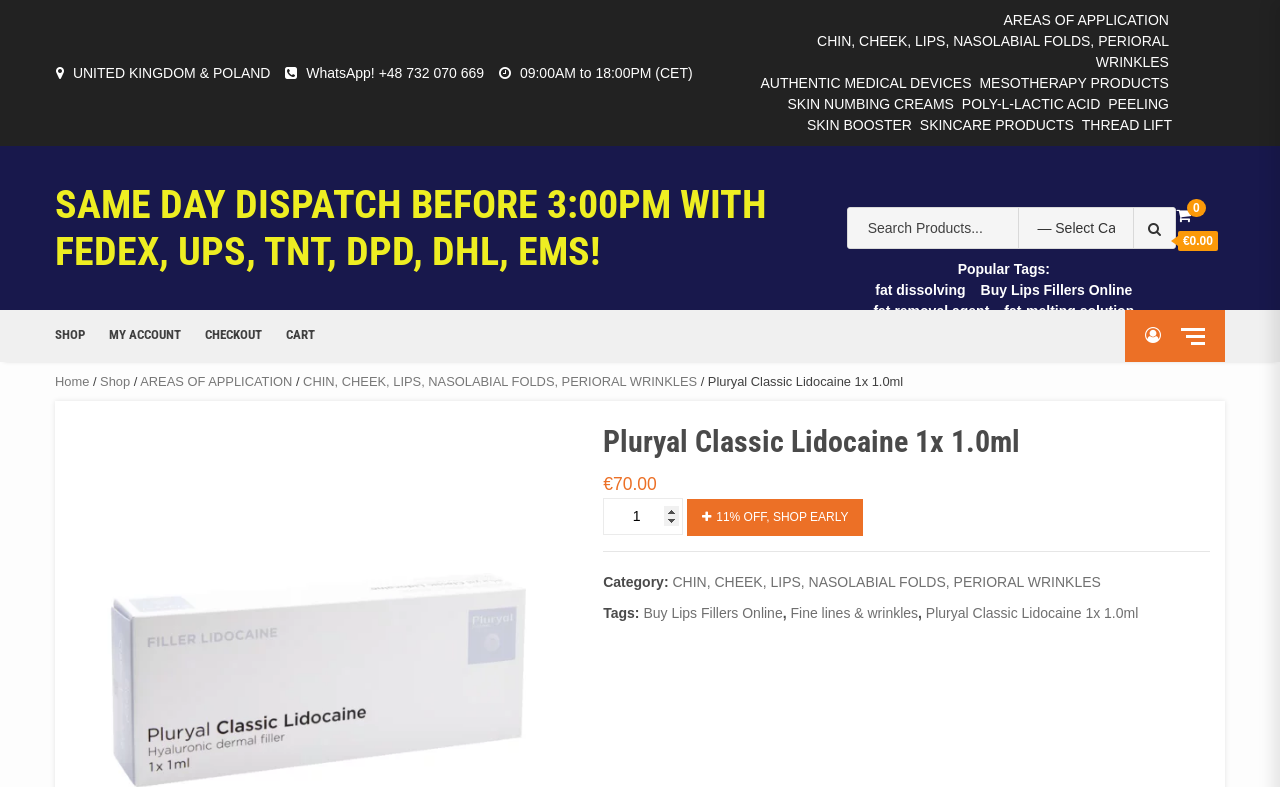What is the dispatch time for same-day shipping?
Based on the image, answer the question with a single word or brief phrase.

Before 3:00PM